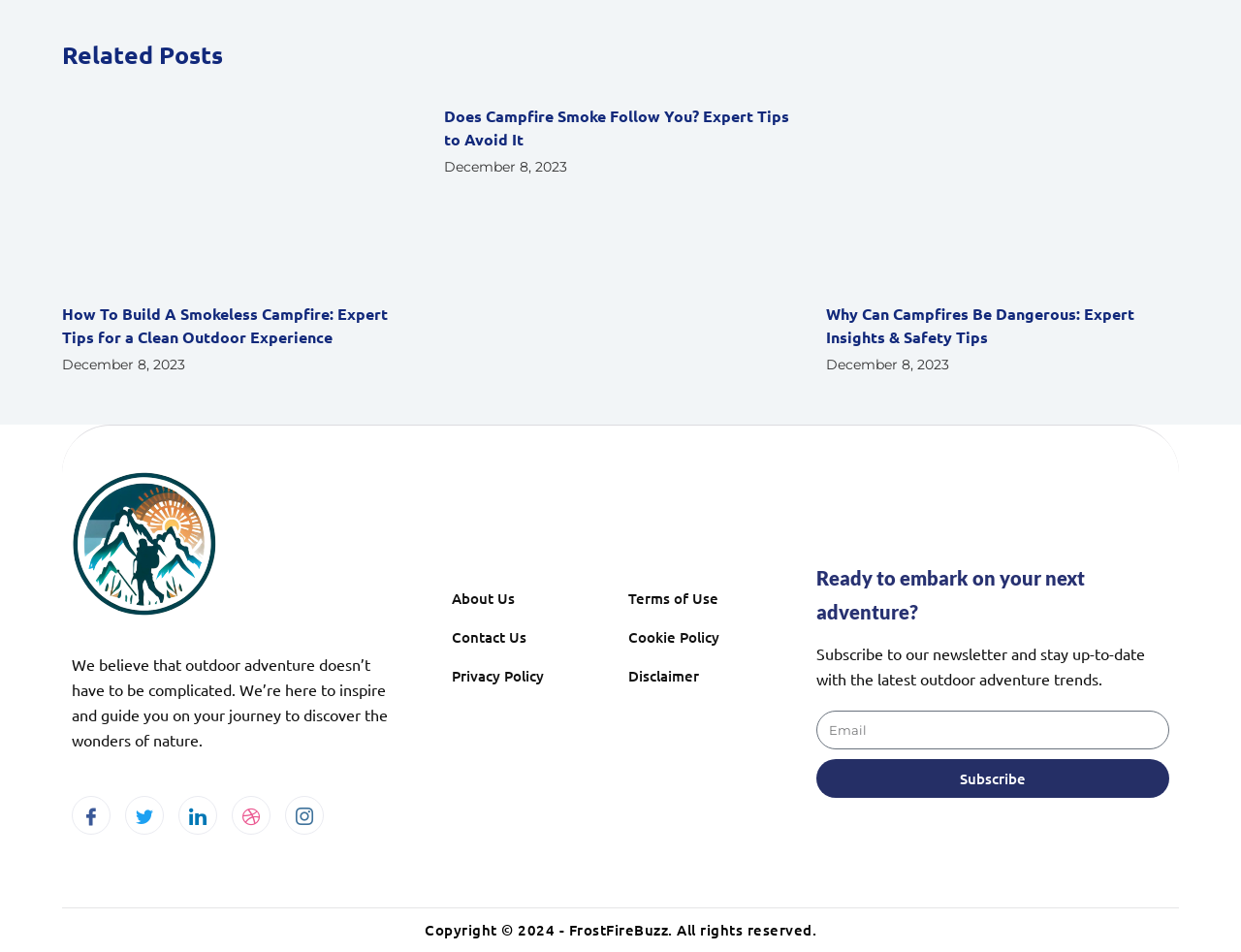What is the name of the website?
Using the details from the image, give an elaborate explanation to answer the question.

The logo of the website has an image with the text 'frostfirebuzz_logo', and the copyright information at the bottom of the page also mentions 'FrostFireBuzz', which suggests that the name of the website is FrostFireBuzz.